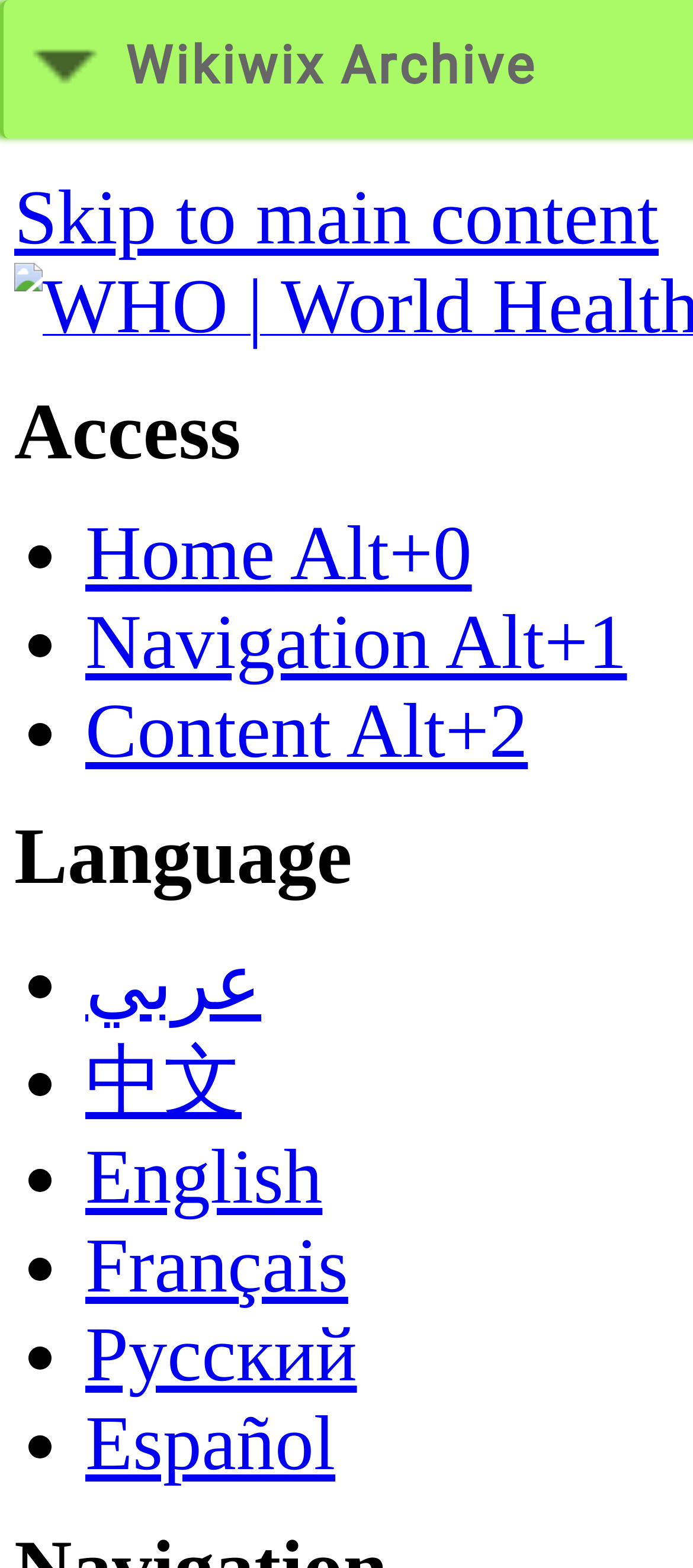Locate and extract the headline of this webpage.

Signing of a new tuberculosis initiative between the World Health Organization and the International Pharmaceutical Federation